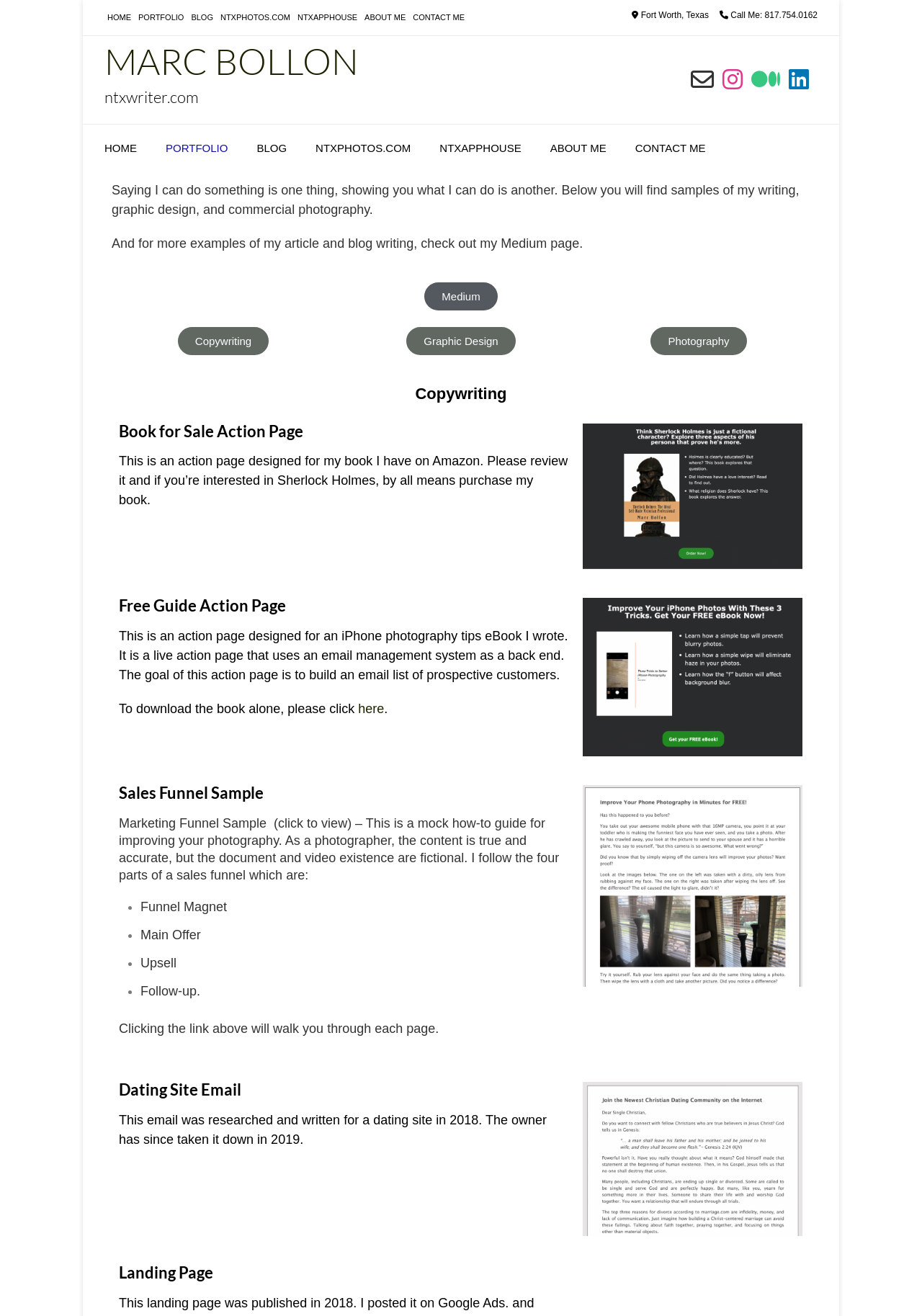Refer to the element description Graphic Design and identify the corresponding bounding box in the screenshot. Format the coordinates as (top-left x, top-left y, bottom-right x, bottom-right y) with values in the range of 0 to 1.

[0.439, 0.247, 0.561, 0.271]